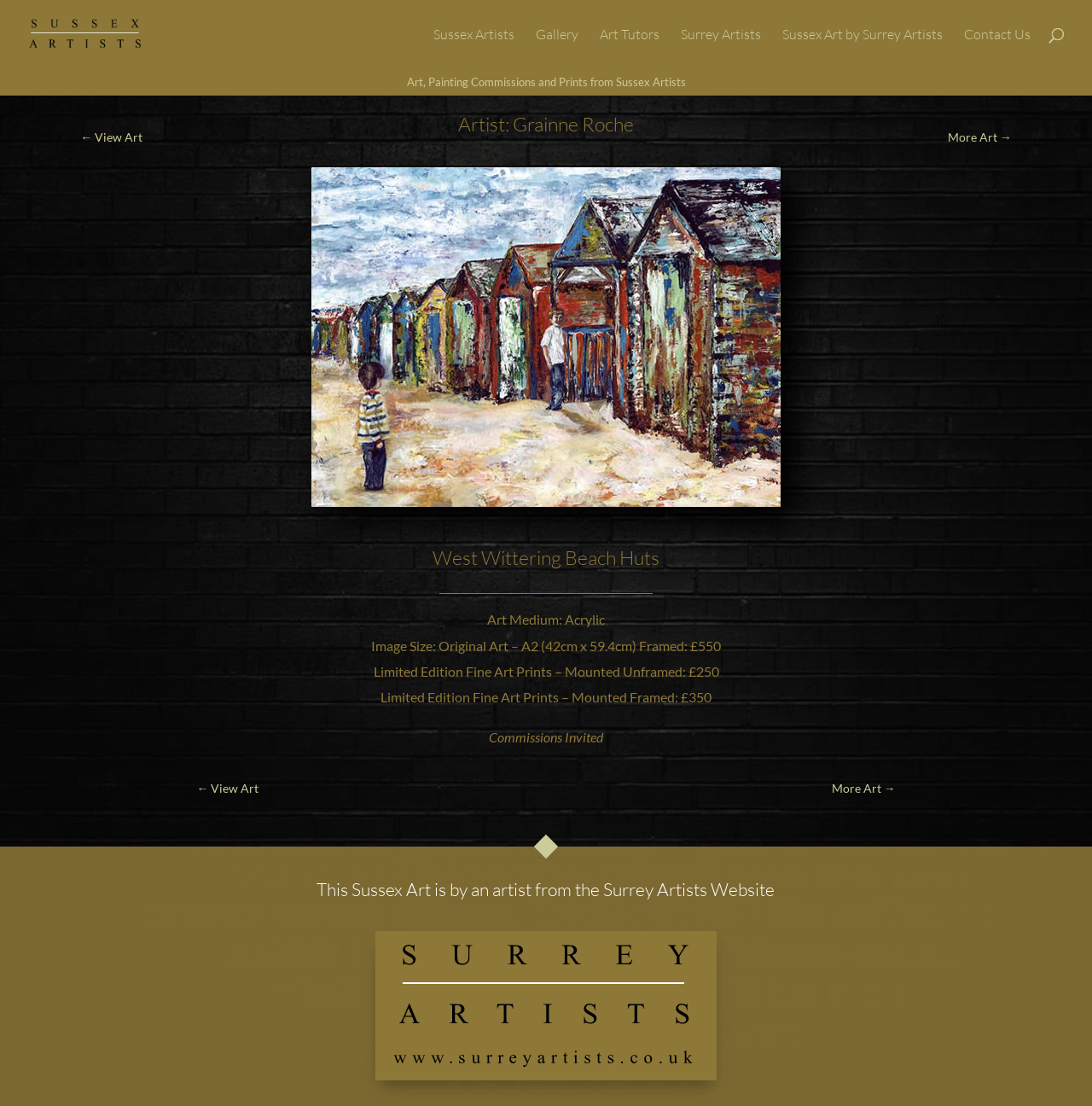Your task is to find and give the main heading text of the webpage.

Artist: Grainne Roche